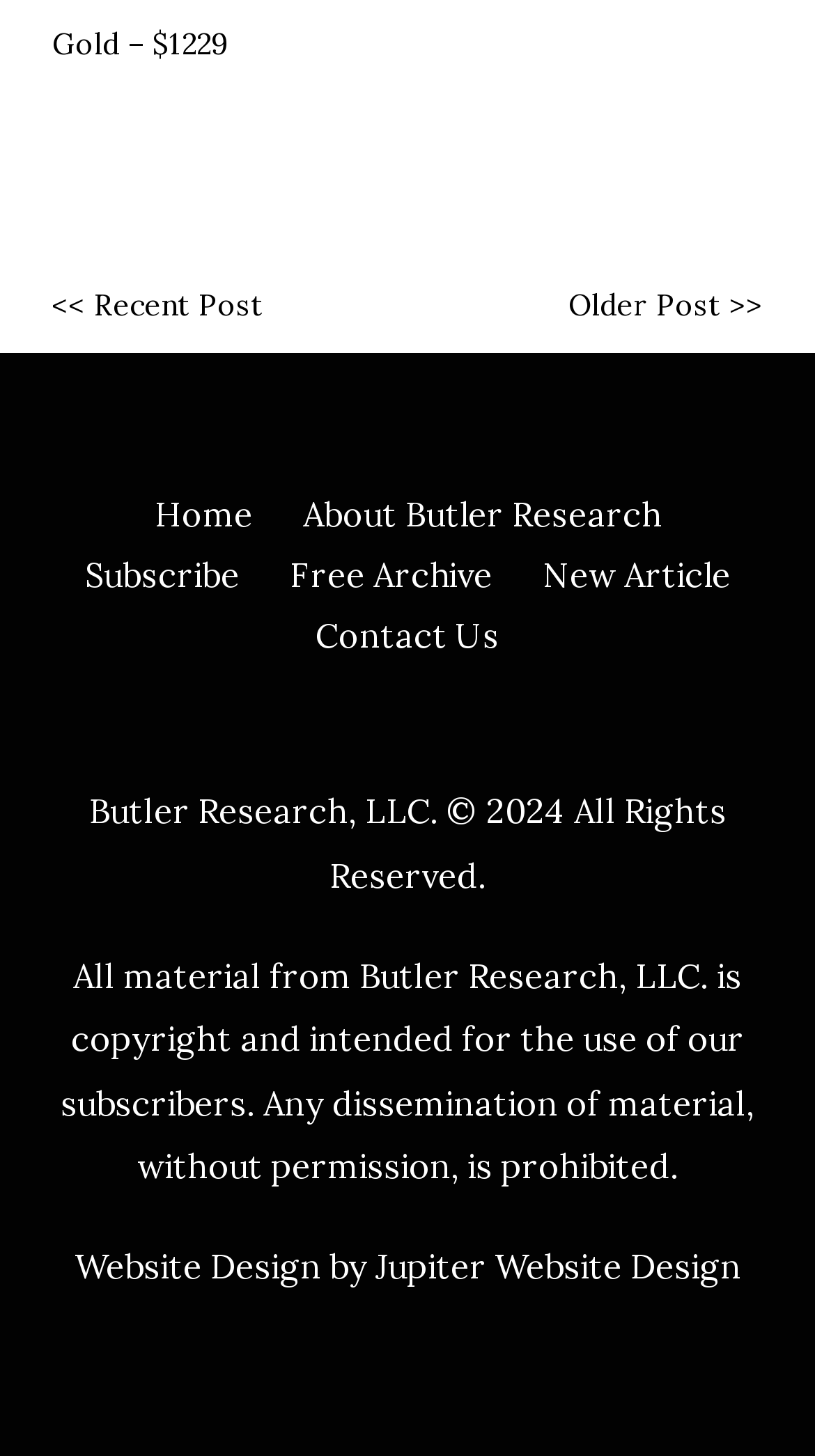What is the position of the 'New Article' link?
Refer to the image and respond with a one-word or short-phrase answer.

Middle right